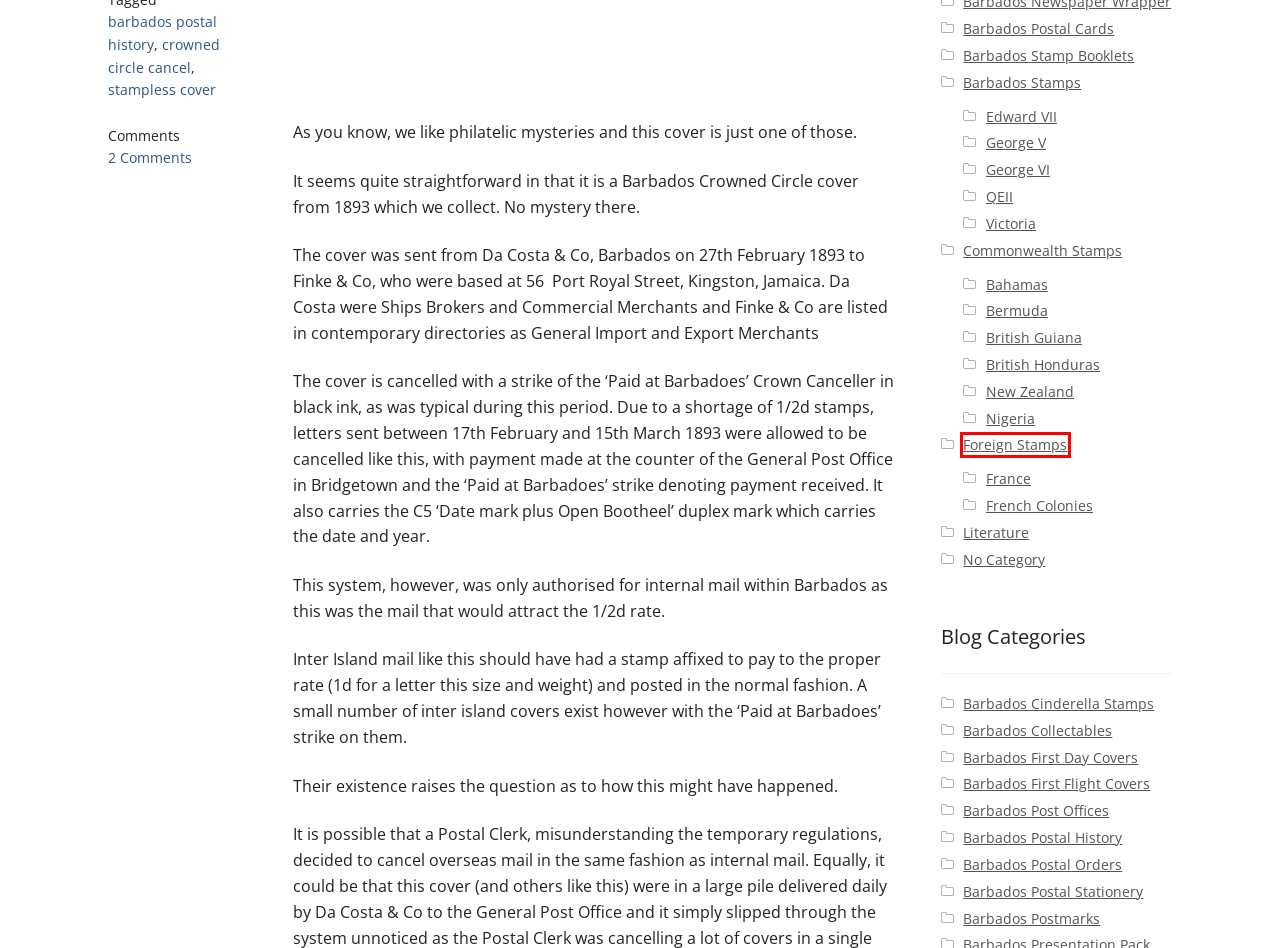Examine the screenshot of the webpage, noting the red bounding box around a UI element. Pick the webpage description that best matches the new page after the element in the red bounding box is clicked. Here are the candidates:
A. New Zealand | Barbados Stamps
B. Edward VII | Barbados Stamps
C. Bahamas | Barbados Stamps
D. Foreign Stamps | Barbados Stamps
E. Barbados Post Offices | Barbados Stamps
F. crowned circle cancel | Barbados Stamps
G. Bermuda | Barbados Stamps
H. Barbados Postal Cards | Barbados Stamps

D